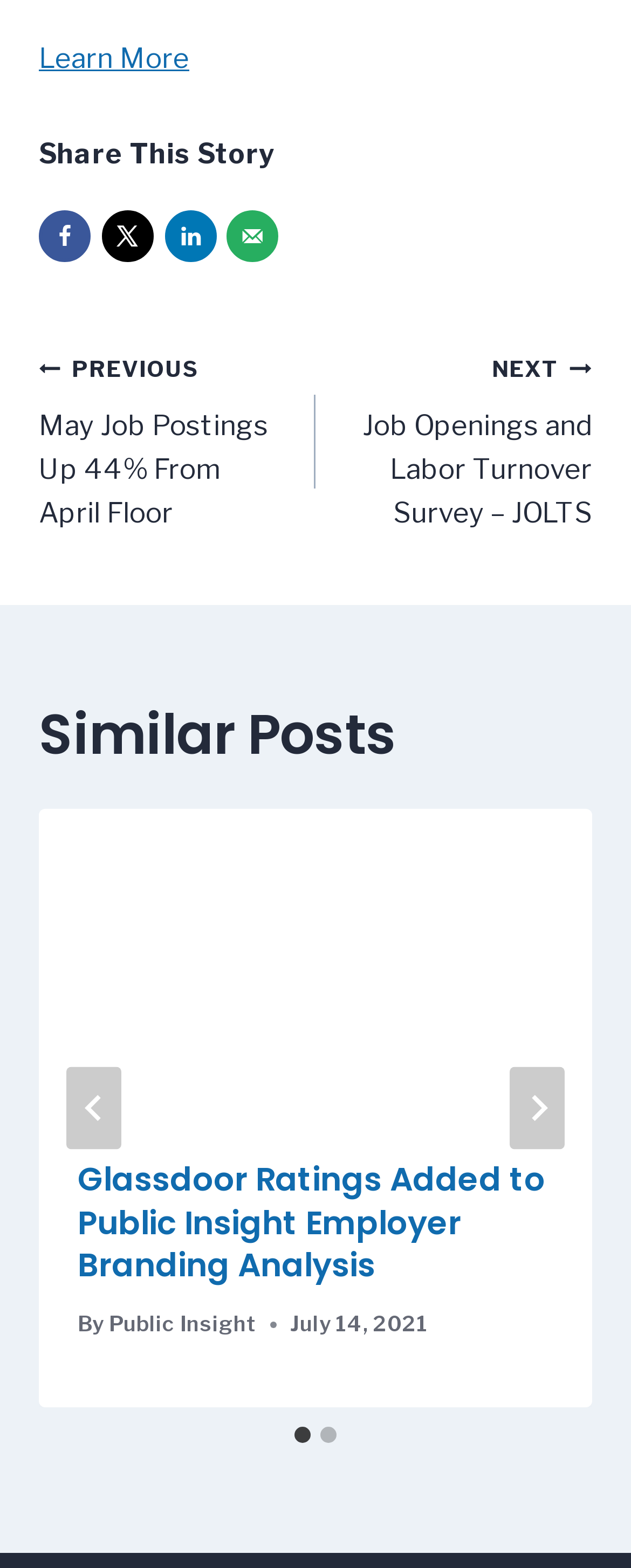Identify the bounding box coordinates of the clickable region to carry out the given instruction: "Click on Learn More".

[0.062, 0.027, 0.3, 0.047]